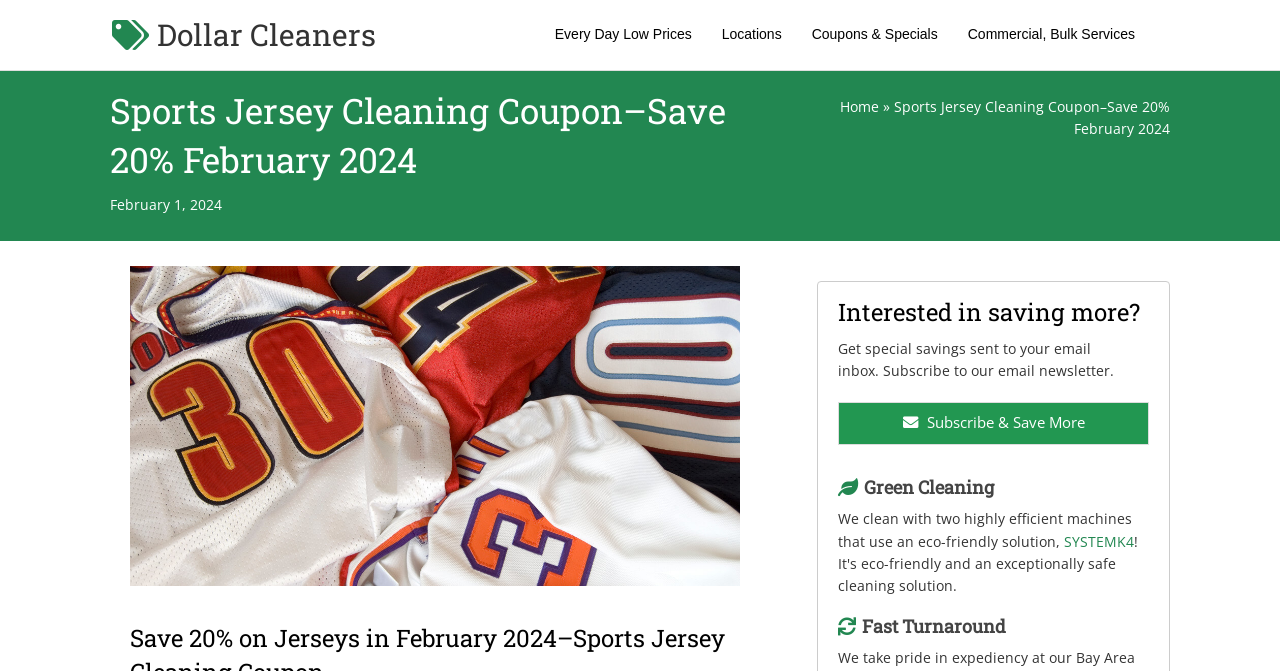Please identify the bounding box coordinates of the area that needs to be clicked to follow this instruction: "Navigate to the Coupons & Specials page".

[0.622, 0.015, 0.744, 0.089]